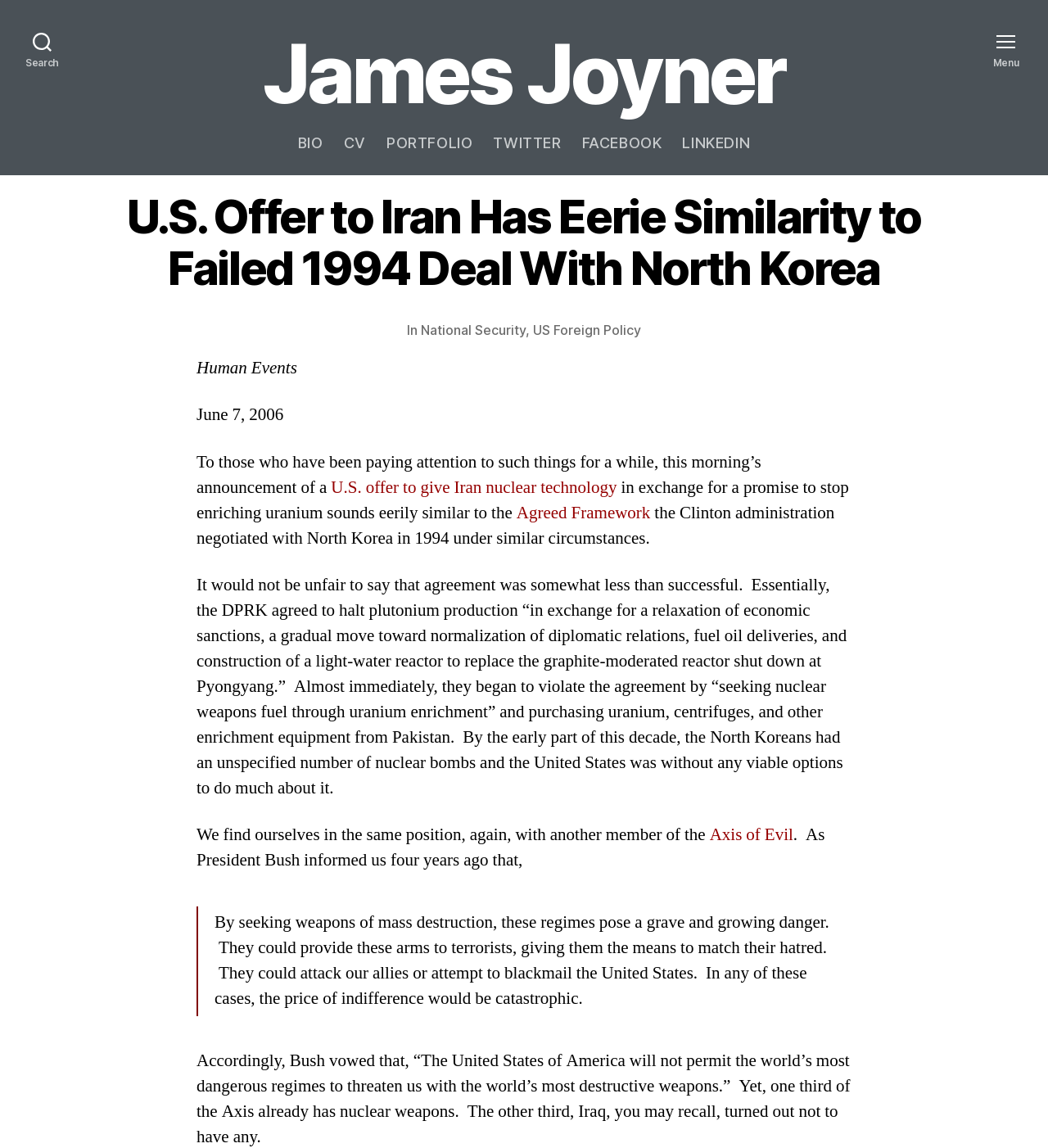Find the primary header on the webpage and provide its text.

U.S. Offer to Iran Has Eerie Similarity to Failed 1994 Deal With North Korea